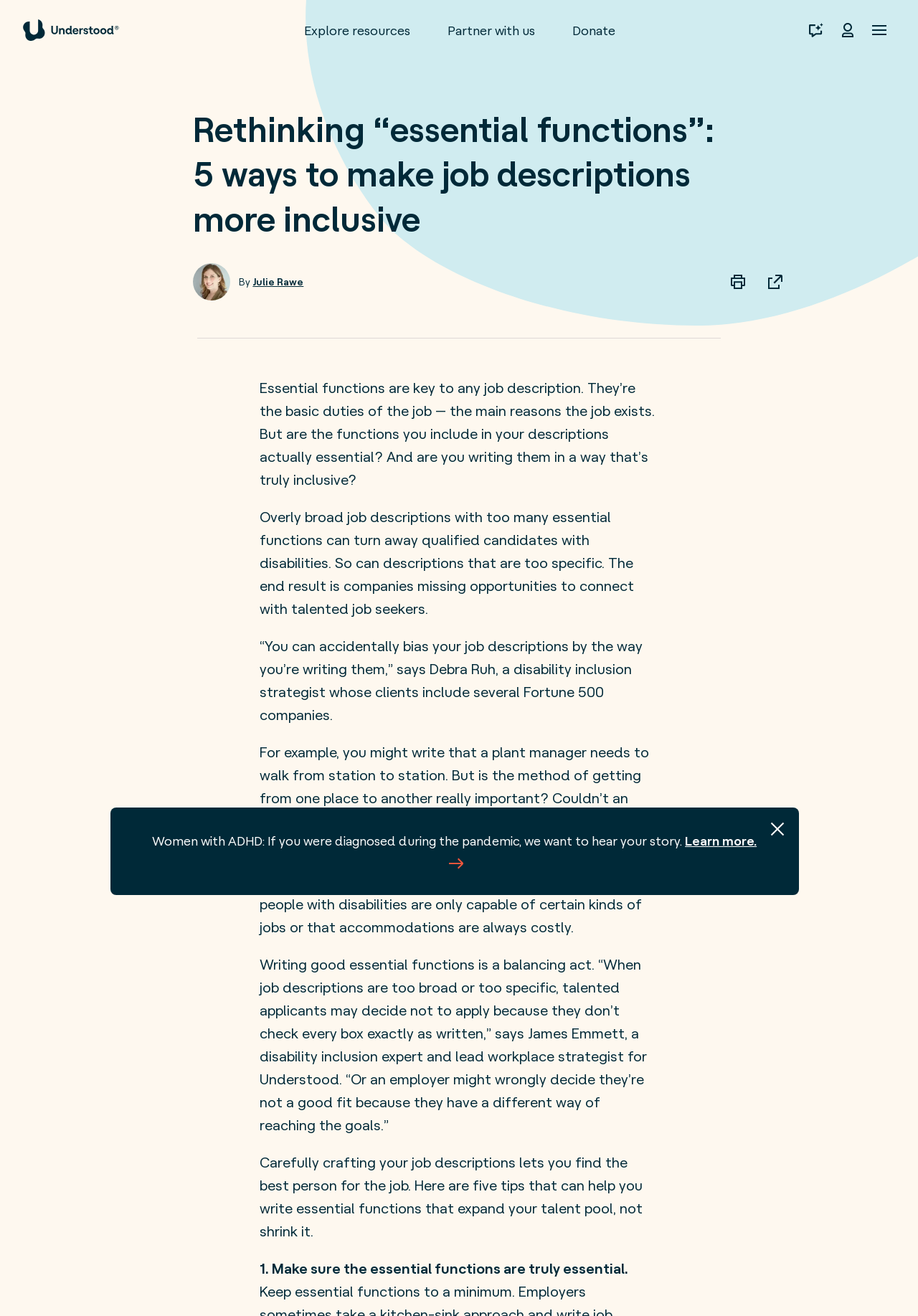Utilize the details in the image to give a detailed response to the question: Who is the disability inclusion strategist mentioned in the article?

The article mentions a disability inclusion strategist named Debra Ruh, who is quoted as saying that companies can accidentally bias their job descriptions by the way they are written. This suggests that Debra Ruh is an expert in the field of disability inclusion and is being cited to support the article's argument.